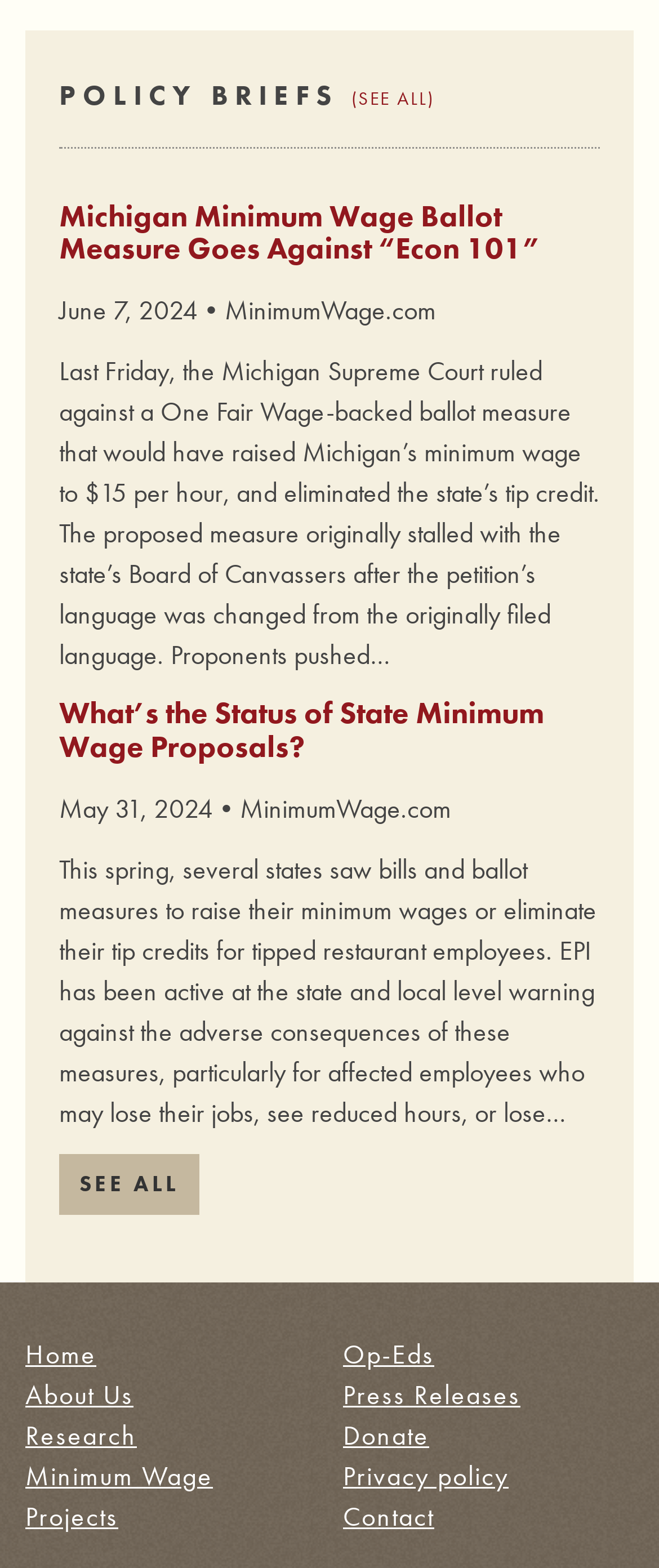Please provide the bounding box coordinates for the element that needs to be clicked to perform the following instruction: "Learn more about minimum wage". The coordinates should be given as four float numbers between 0 and 1, i.e., [left, top, right, bottom].

[0.038, 0.93, 0.323, 0.953]